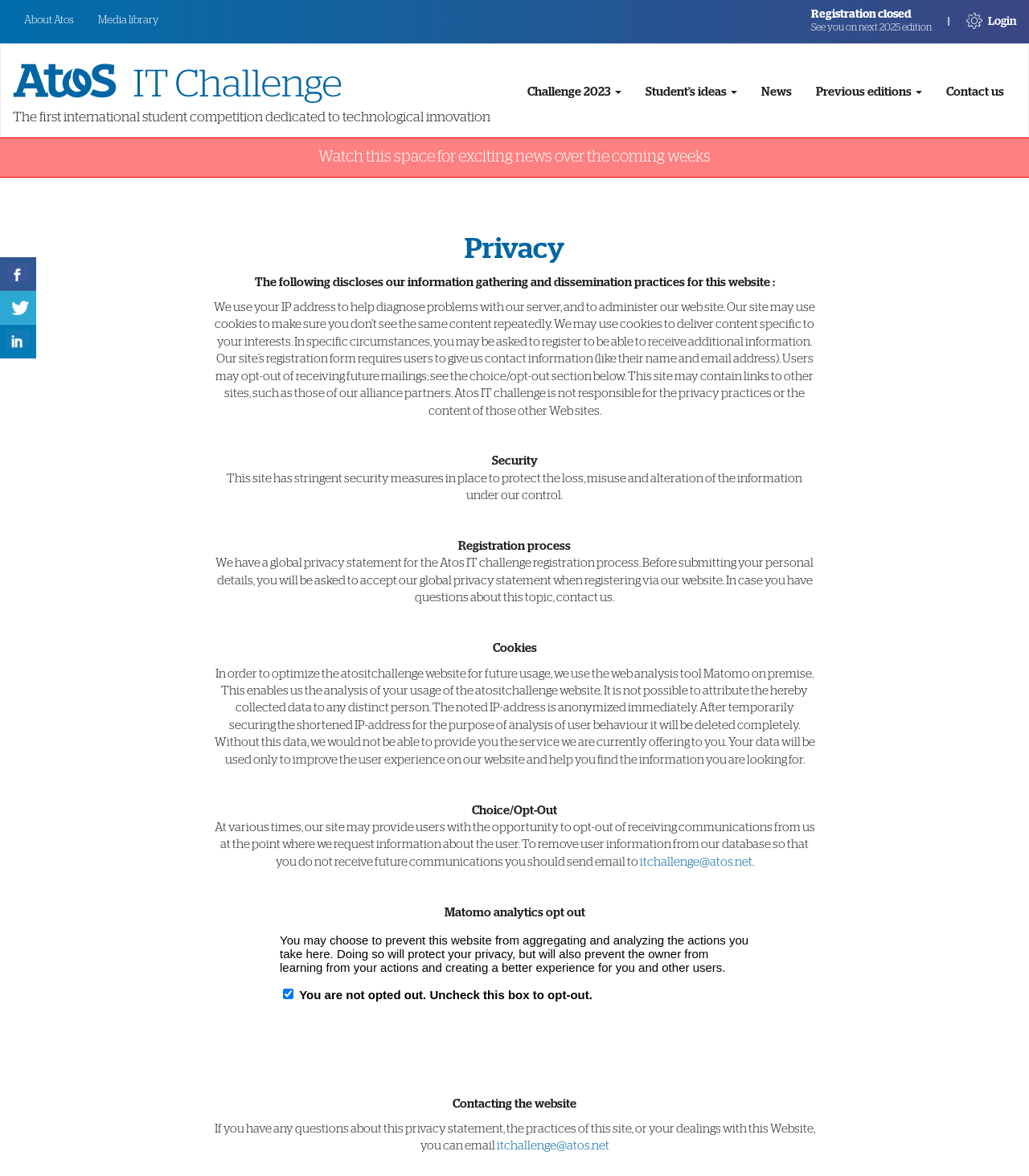How can users opt-out of receiving communications from Atos IT Challenge?
Answer the question with a single word or phrase by looking at the picture.

By sending an email